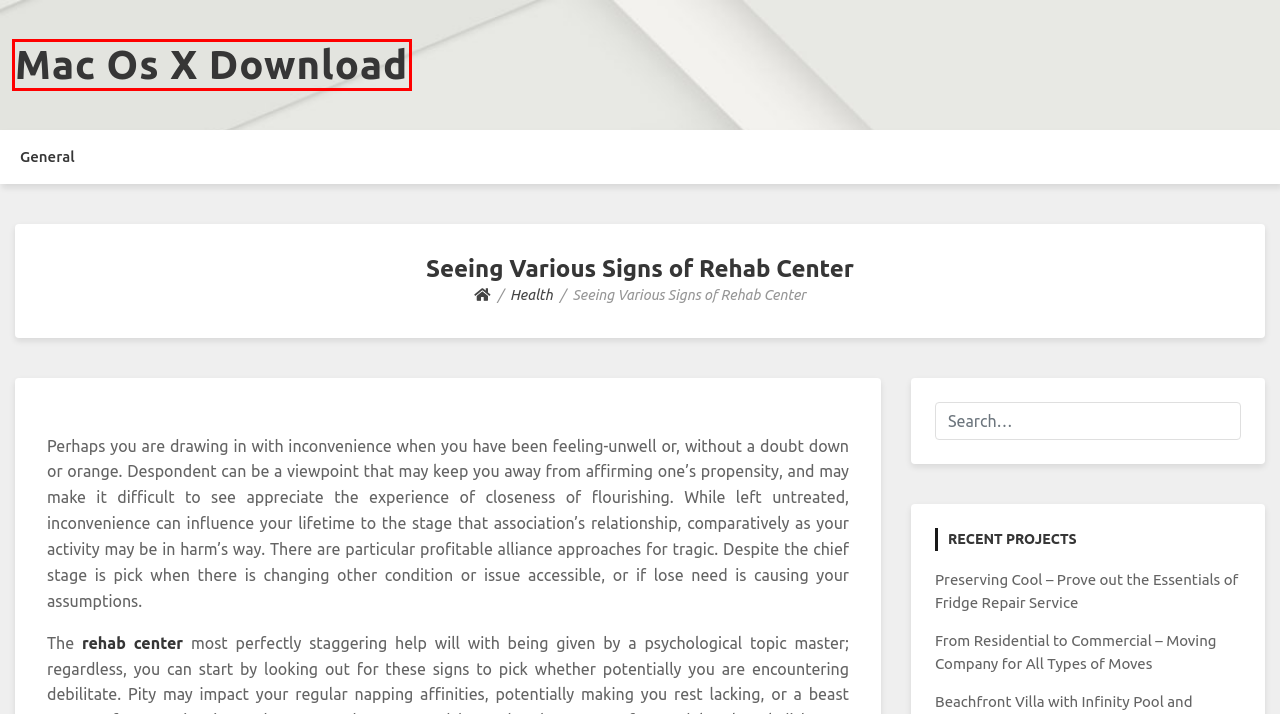You are looking at a webpage screenshot with a red bounding box around an element. Pick the description that best matches the new webpage after interacting with the element in the red bounding box. The possible descriptions are:
A. Finance – Mac Os X Download
B. Application – Mac Os X Download
C. Social Media – Mac Os X Download
D. Preserving Cool – Prove out the Essentials of Fridge Repair Service – Mac Os X Download
E. Mac Os X Download
F. From Residential to Commercial – Moving Company for All Types of Moves – Mac Os X Download
G. Insurance – Mac Os X Download
H. General – Mac Os X Download

E